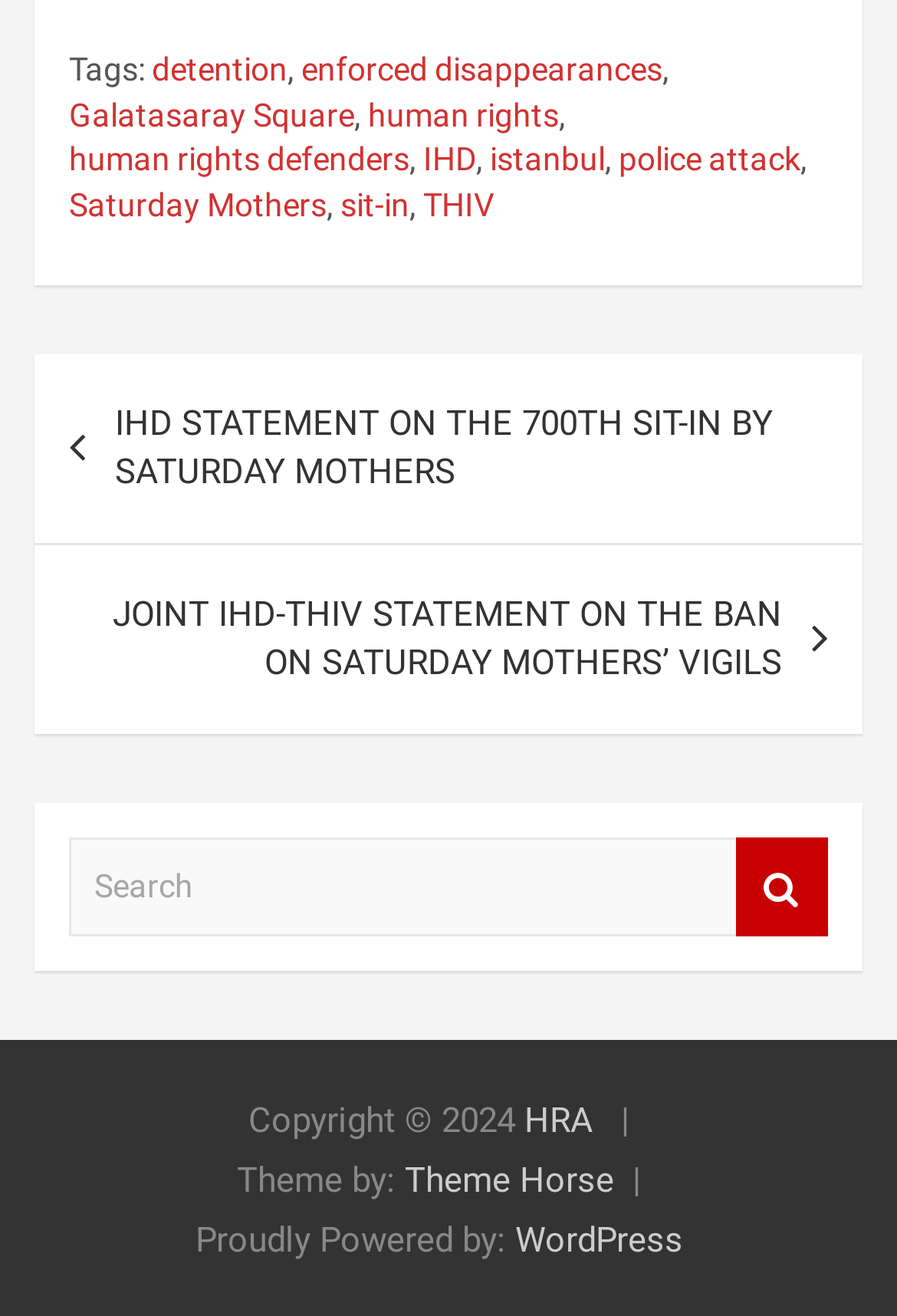Identify the bounding box coordinates of the element that should be clicked to fulfill this task: "Read IHD STATEMENT ON THE 700TH SIT-IN BY SATURDAY MOTHERS". The coordinates should be provided as four float numbers between 0 and 1, i.e., [left, top, right, bottom].

[0.038, 0.27, 0.962, 0.413]